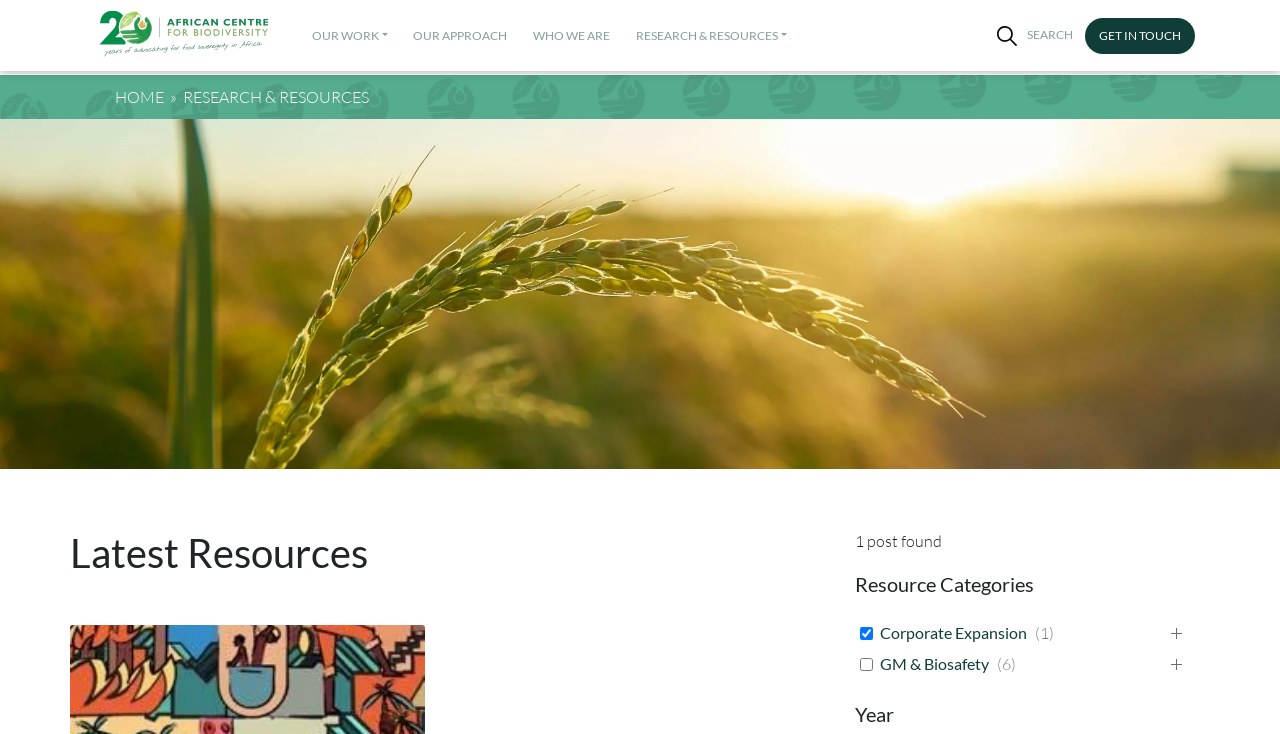What are the categories of resources available?
Can you offer a detailed and complete answer to this question?

On the webpage, I can see a section labeled 'Resource Categories' with checkboxes next to each category. The categories listed are Corporate Expansion and GM & Biosafety, among others.